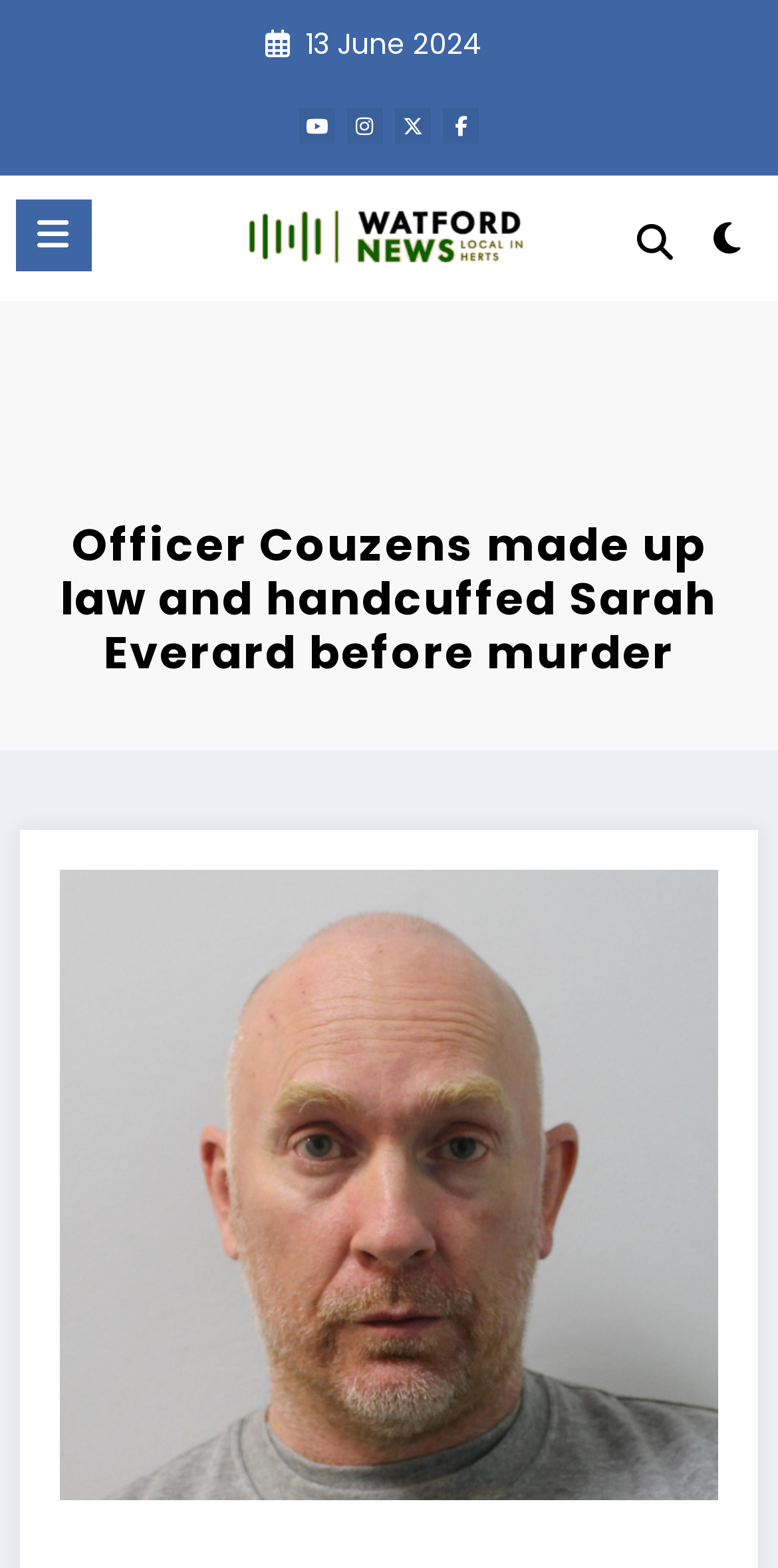Please provide a brief answer to the question using only one word or phrase: 
What is the date of the article?

13 June 2024